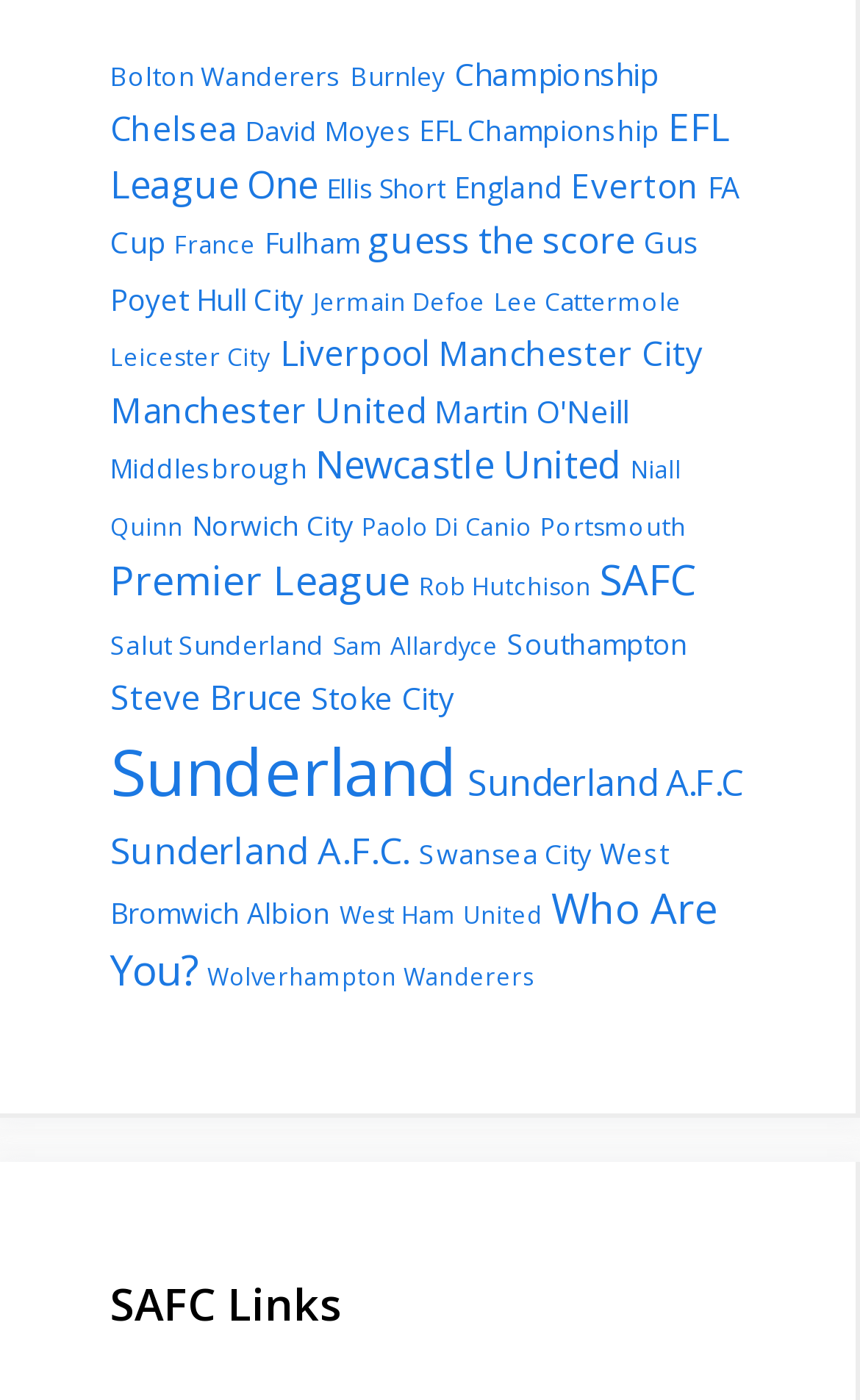How many items are related to Premier League?
Based on the image, provide your answer in one word or phrase.

334